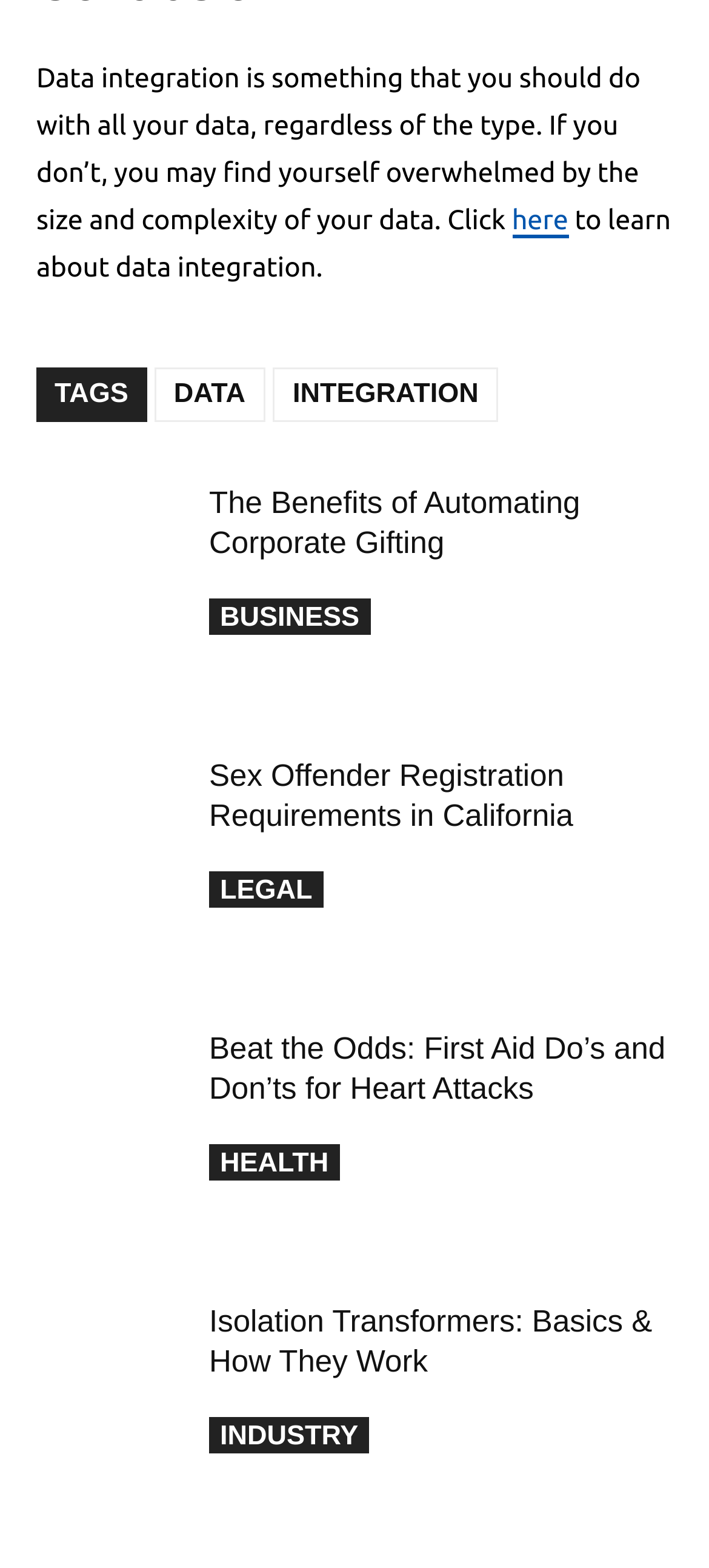How many images are on the webpage?
By examining the image, provide a one-word or phrase answer.

5